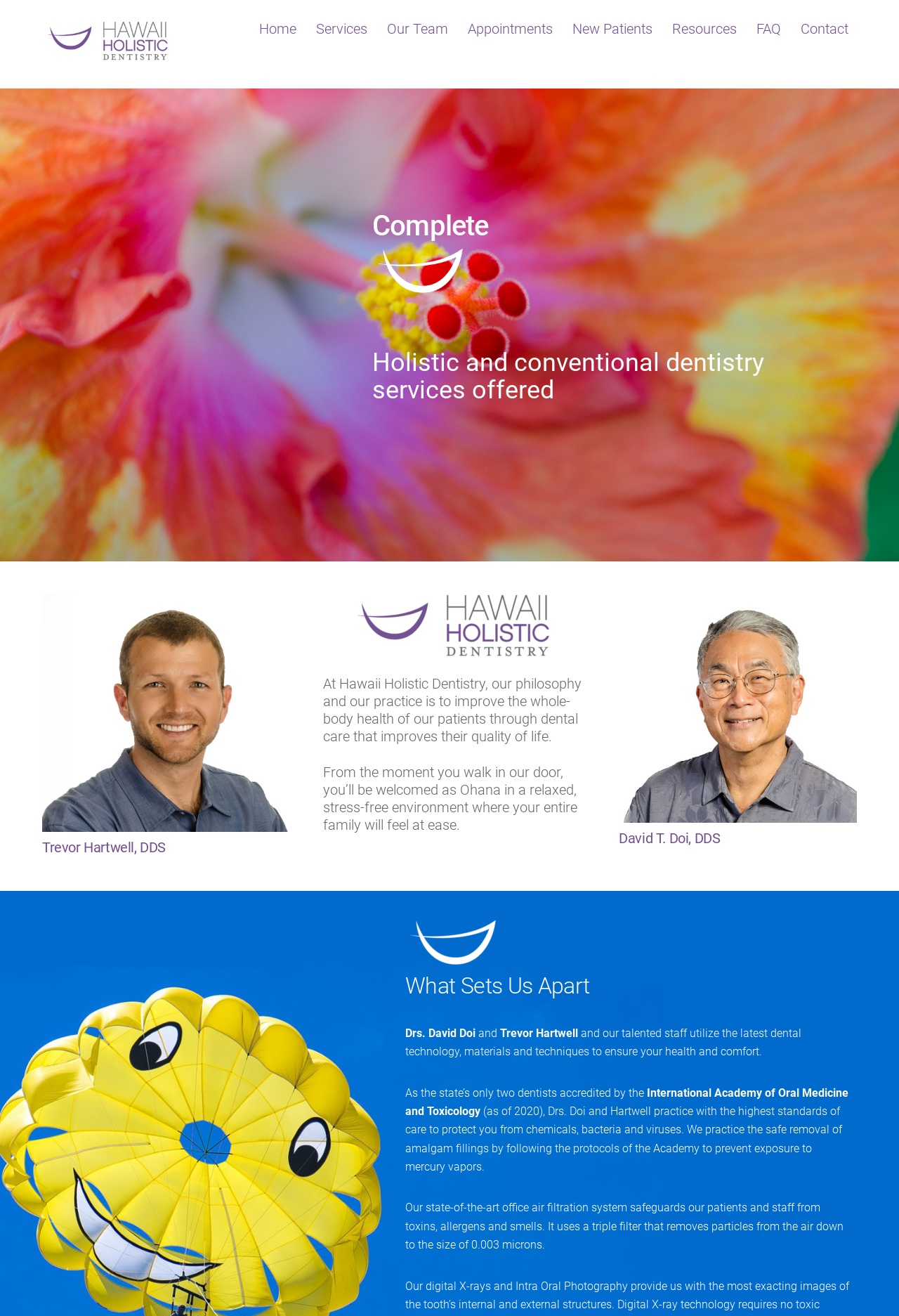Detail the features and information presented on the webpage.

This webpage appears to be the homepage of Hawaii Holistic Dentistry, a dental practice that offers holistic and conventional dentistry services. At the top of the page, there is a navigation menu with links to various sections of the website, including "Home", "Services", "Our Team", "Appointments", "New Patients", "Resources", "FAQ", and "Contact".

Below the navigation menu, there is a heading that reads "Complete Choice" and a paragraph of text that explains the practice's philosophy of offering patients a choice in their dental care. This section also includes two images, one of Dr. Trevor Hartwell and another of the practice's logo.

To the right of this section, there is a heading that reads "What Sets Us Apart" and a series of paragraphs that describe the practice's unique approach to dentistry, including the use of the latest technology and materials, and the safe removal of amalgam fillings. This section also includes images of Dr. David Doi and the practice's logo.

Further down the page, there are additional sections that describe the practice's state-of-the-art office air filtration system, digital X-ray technology, and intraoral photography. There is also a call-to-action button that reads "Back To Top" at the bottom right of the page.

Throughout the page, there are several images of the dentists and the practice's logo, as well as headings and paragraphs of text that describe the practice's services and philosophy. The overall layout of the page is clean and easy to navigate, with clear headings and concise text.